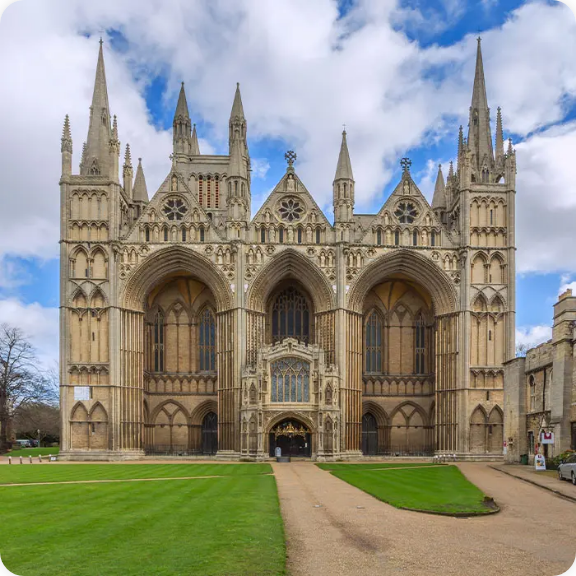What surrounds the building?
Look at the image and construct a detailed response to the question.

According to the caption, the building is surrounded by 'lush green lawns', which enhances its beauty against the backdrop of the dramatic sky.